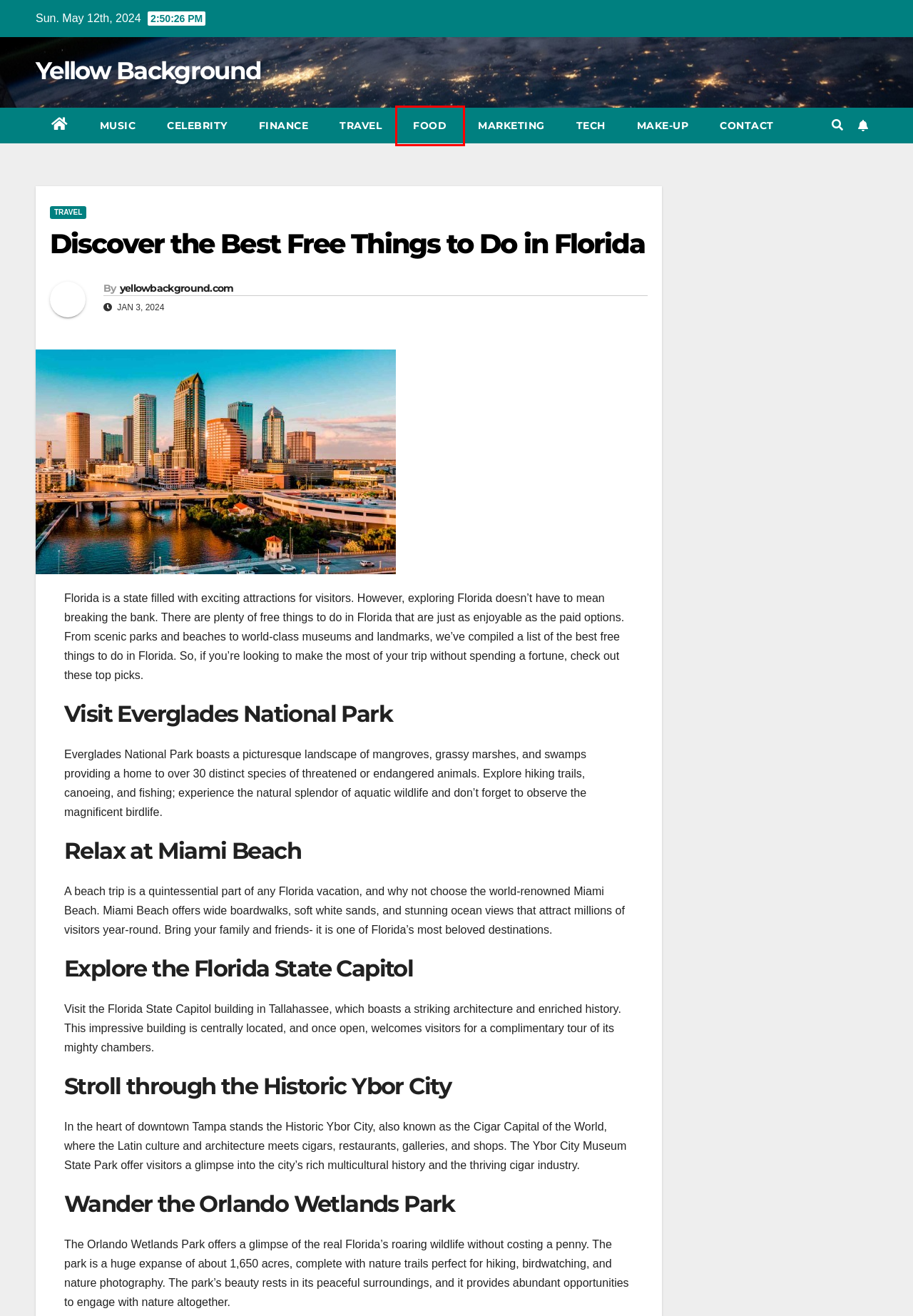After examining the screenshot of a webpage with a red bounding box, choose the most accurate webpage description that corresponds to the new page after clicking the element inside the red box. Here are the candidates:
A. Blog - Yellow Background
B. Blog Tool, Publishing Platform, and CMS – WordPress.org English (UK)
C. Food - Yellow Background
D. Tech - Yellow Background
E. Contact - Yellow Background
F. Music - Yellow Background
G. Travel - Yellow Background
H. Yellow Background -

C